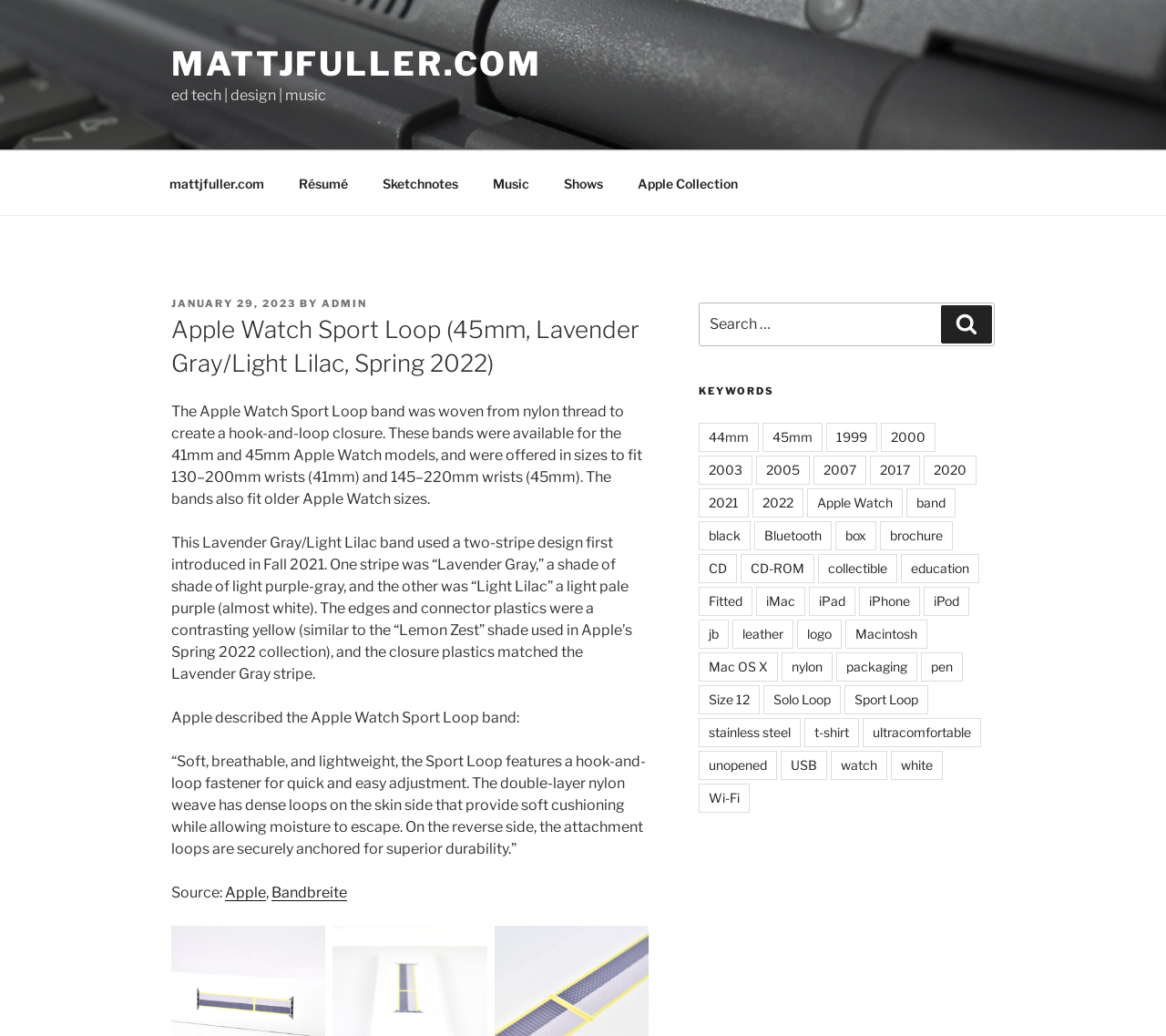Find the bounding box coordinates of the clickable element required to execute the following instruction: "Click on the 'Résumé' link". Provide the coordinates as four float numbers between 0 and 1, i.e., [left, top, right, bottom].

[0.242, 0.155, 0.312, 0.198]